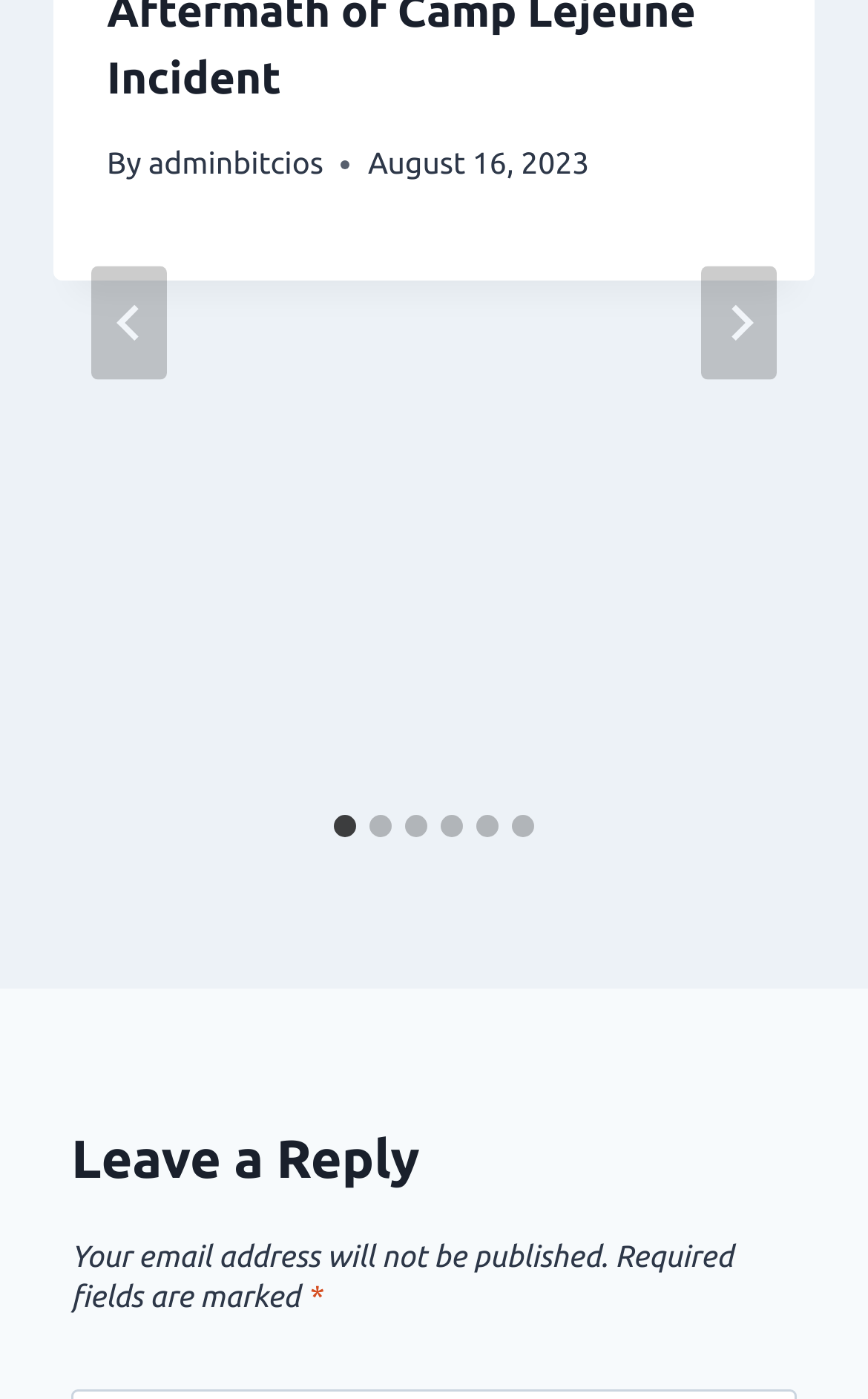For the element described, predict the bounding box coordinates as (top-left x, top-left y, bottom-right x, bottom-right y). All values should be between 0 and 1. Element description: adminbitcios

[0.171, 0.104, 0.373, 0.129]